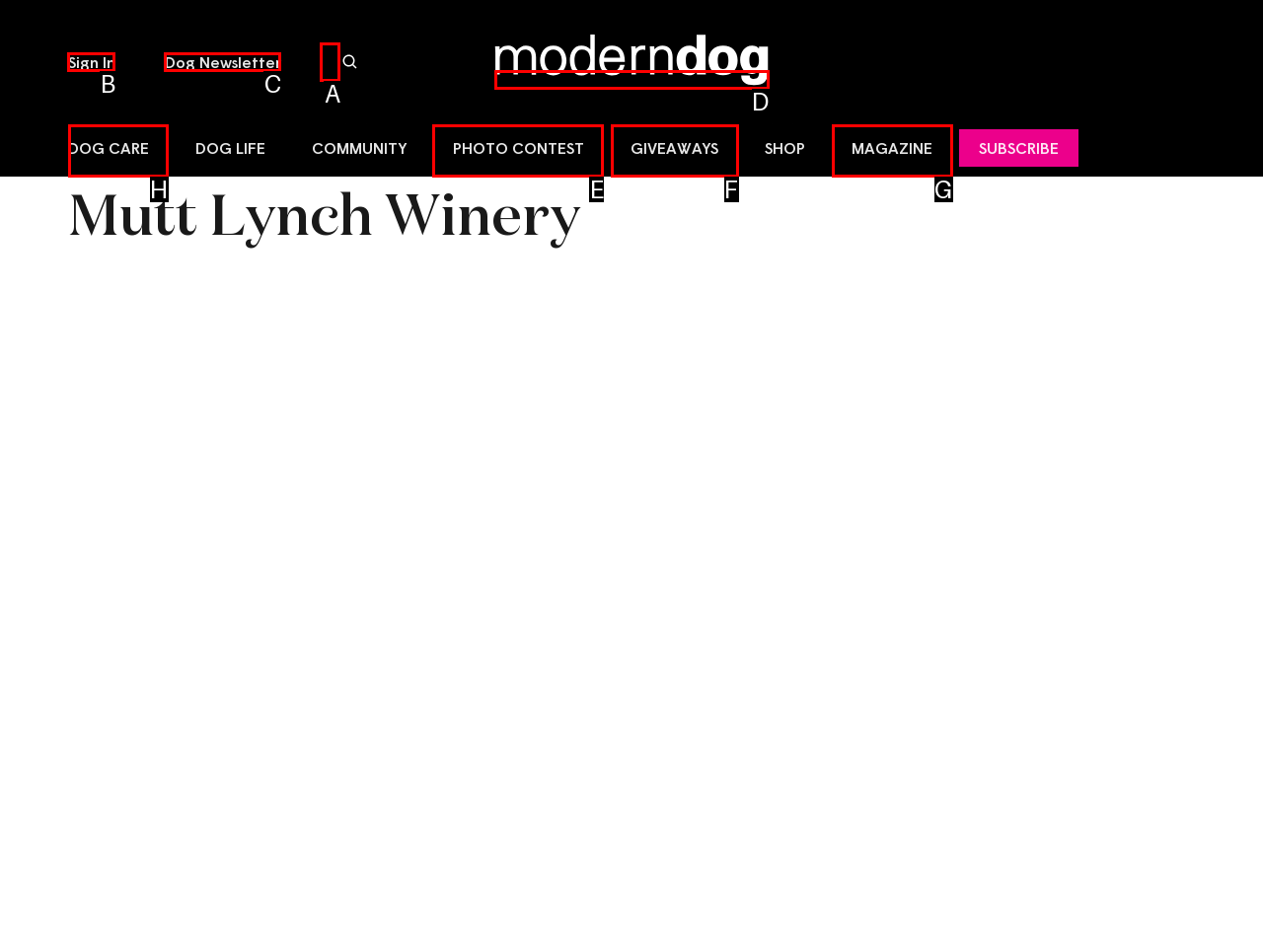Choose the HTML element that should be clicked to achieve this task: Explore dog care articles
Respond with the letter of the correct choice.

H